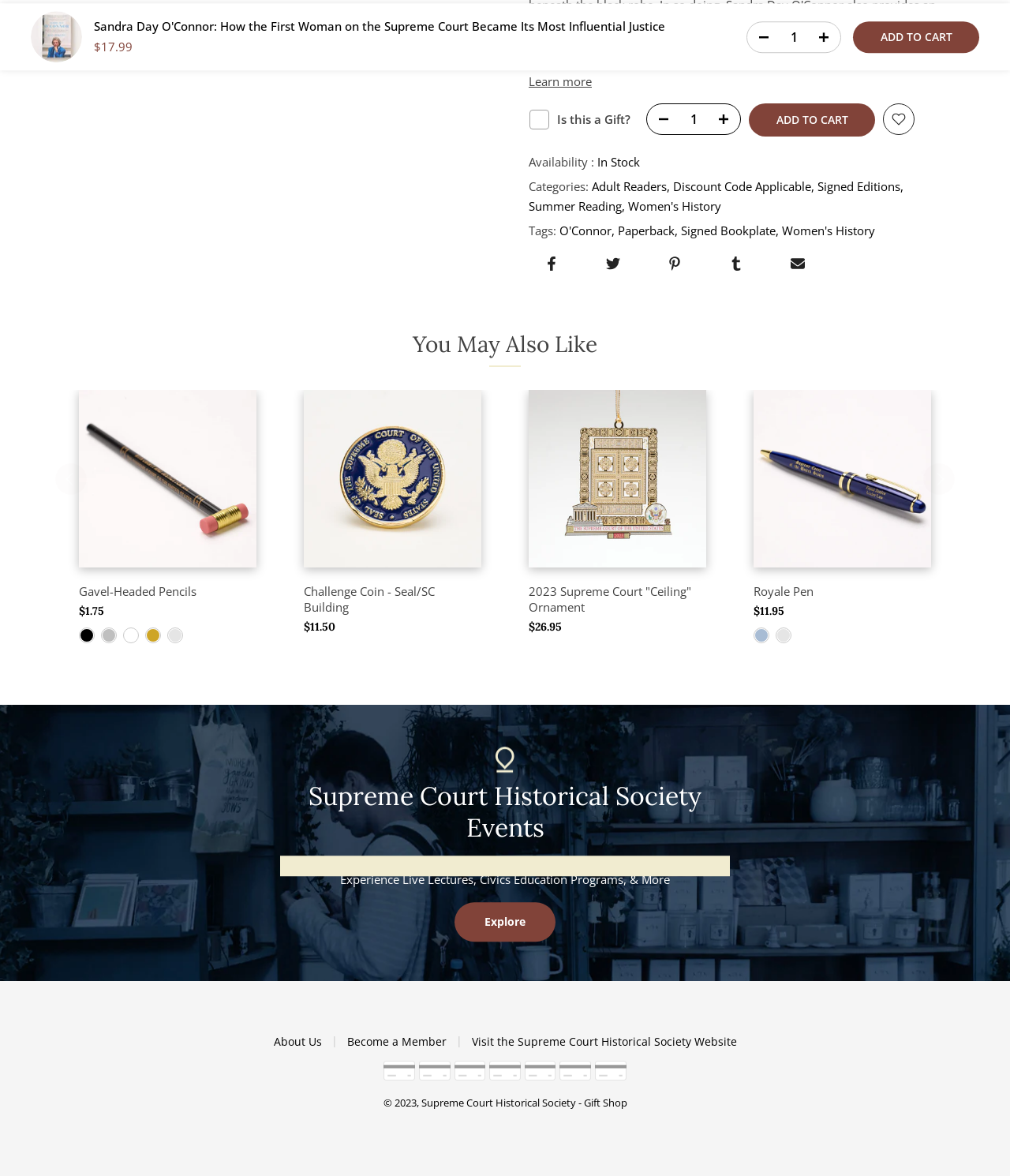Predict the bounding box for the UI component with the following description: "Gavel-Headed Pencils".

[0.078, 0.496, 0.195, 0.51]